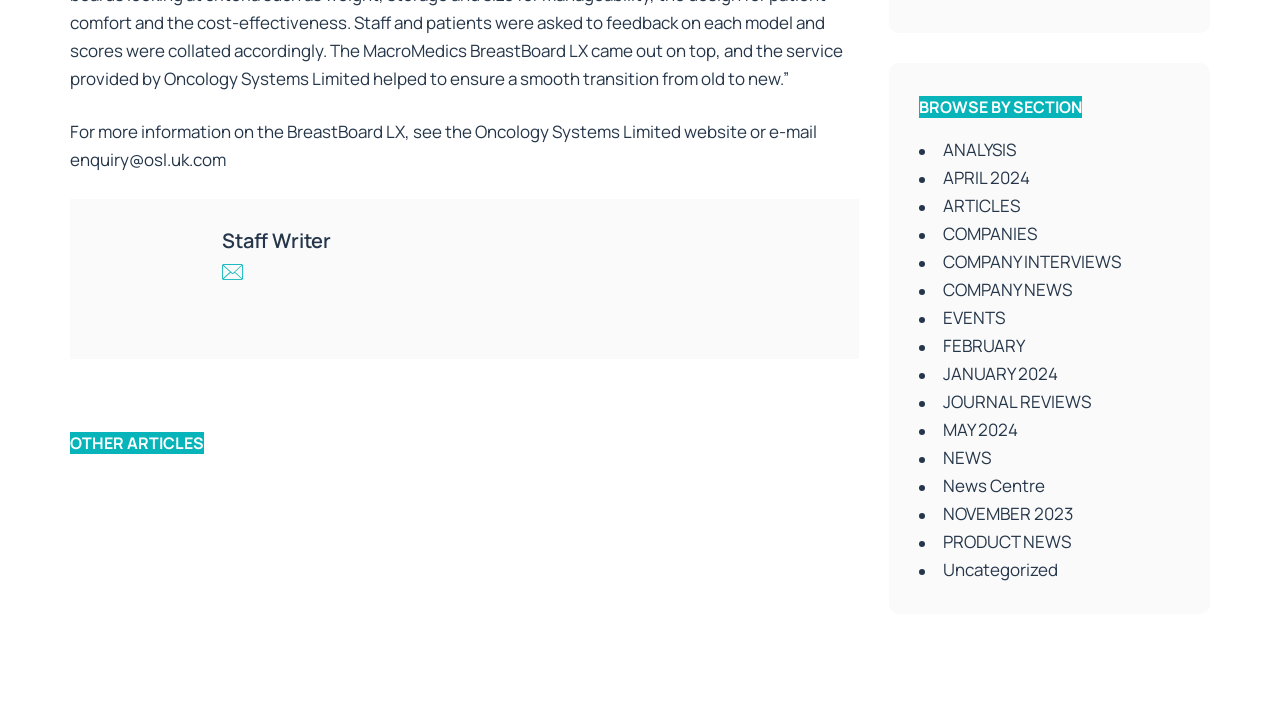Please locate the bounding box coordinates of the element's region that needs to be clicked to follow the instruction: "view News Centre". The bounding box coordinates should be provided as four float numbers between 0 and 1, i.e., [left, top, right, bottom].

[0.718, 0.664, 0.922, 0.703]